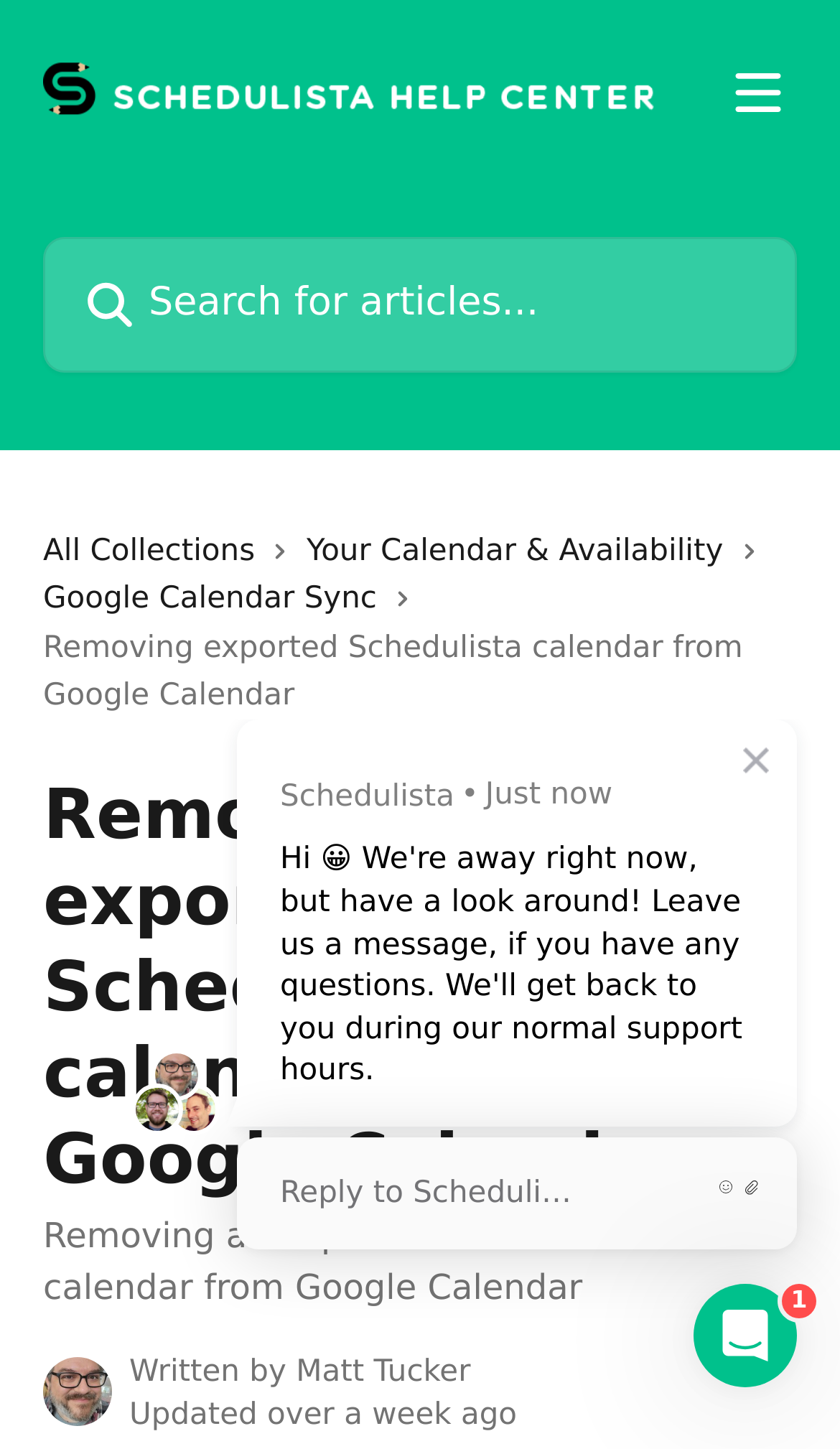Identify the primary heading of the webpage and provide its text.

Removing the exported Schedulista calendar sync